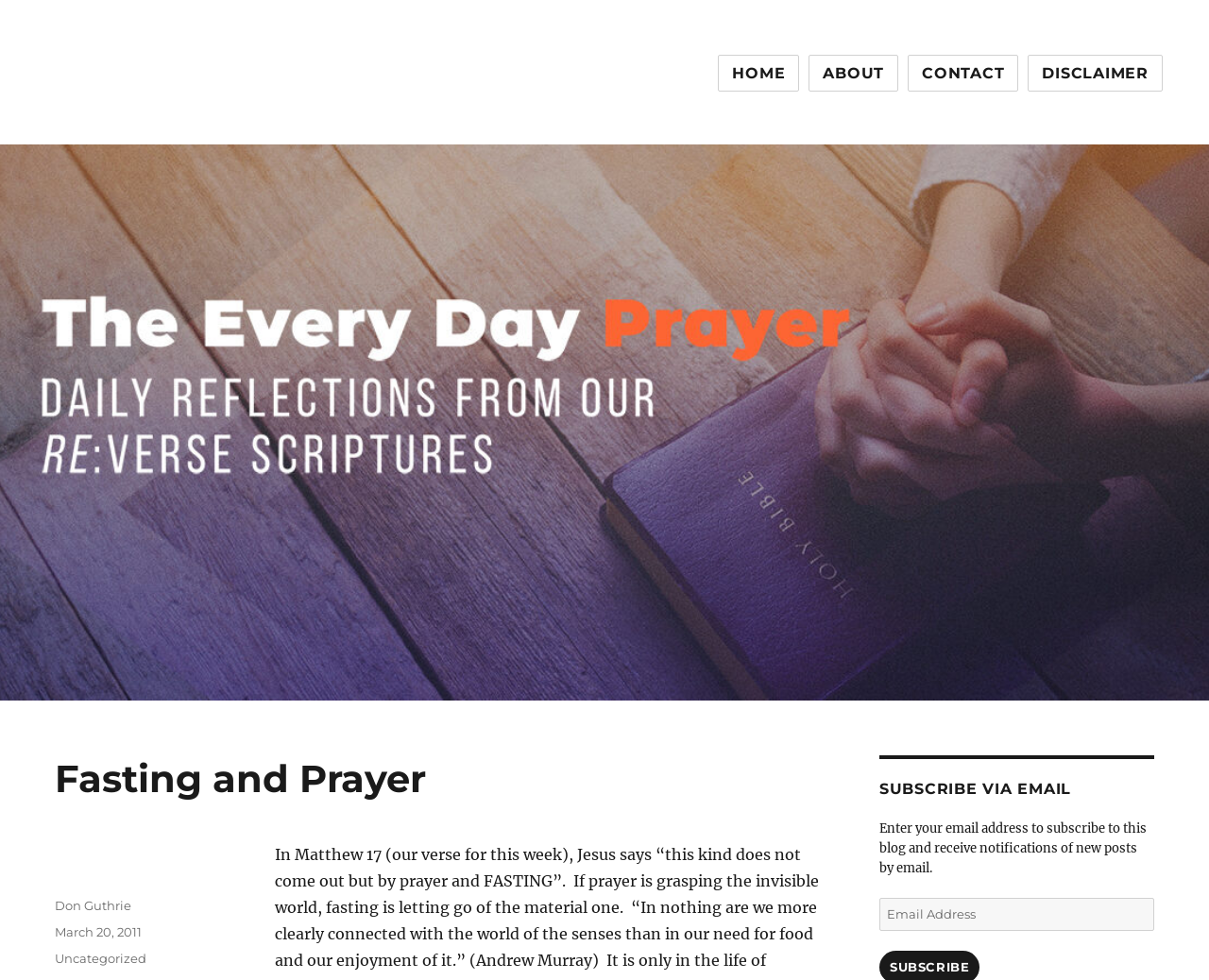What is the date of the post?
Provide a comprehensive and detailed answer to the question.

In the footer section, I found the date of the post, which is 'March 20, 2011', linked to a potential archive or date-based webpage.